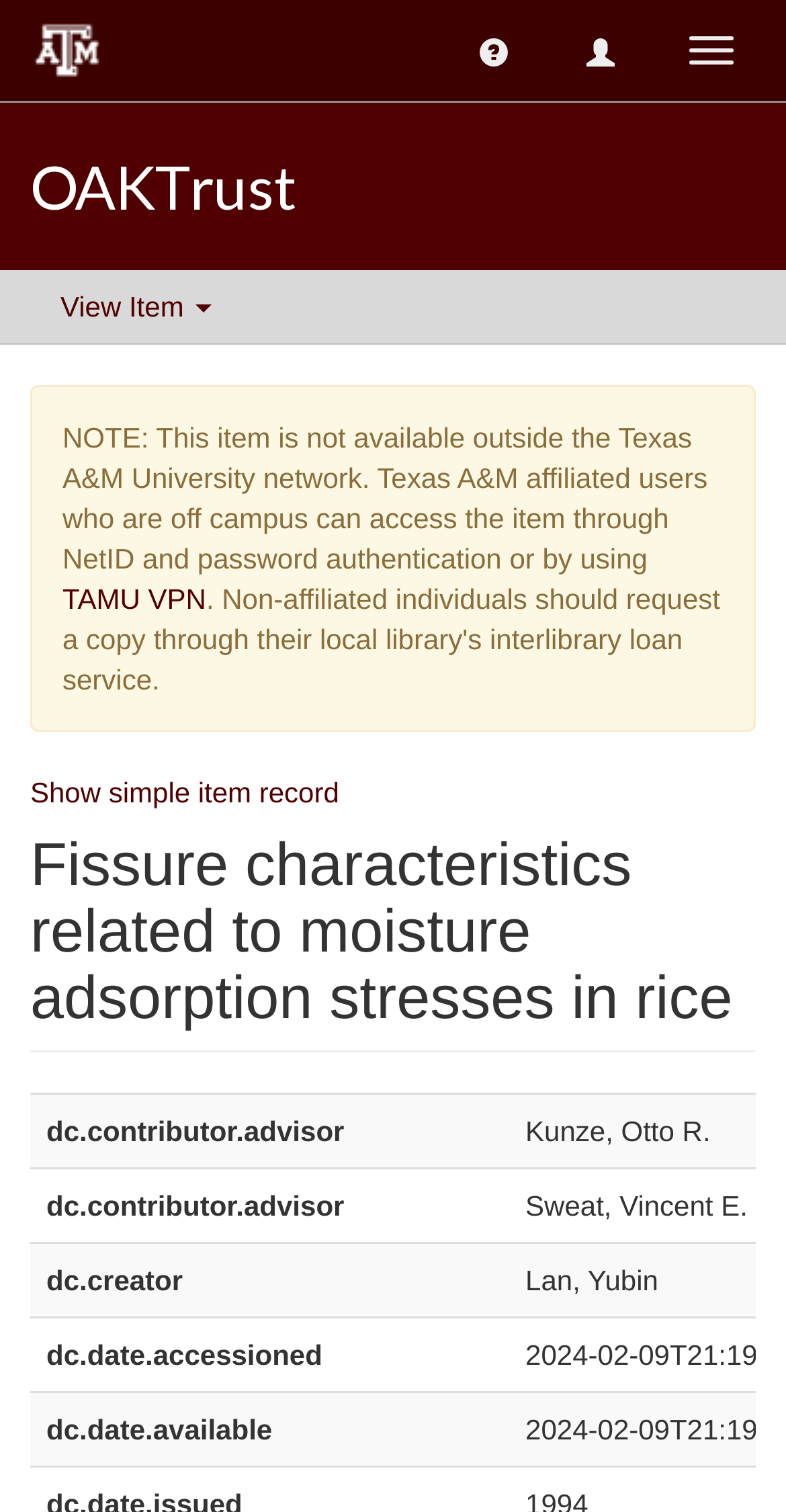Write an extensive caption that covers every aspect of the webpage.

The webpage is about "Fissure characteristics related to moisture adsorption stresses in rice". At the top right corner, there are three buttons: "Toggle navigation", an empty button, and another empty button. On the top left corner, there is a link to "Texas A&M University Libraries" accompanied by an image of the university's logo. 

Below the university logo, there is a link to "OAKTrust". A "View Item" button is located to the right of the "OAKTrust" link. An alert message is displayed, stating that the item is not available outside the Texas A&M University network, and providing instructions for affiliated users to access the item. The alert message also includes a link to "TAMU VPN".

Further down, there is a link to "Show simple item record". The main heading "Fissure characteristics related to moisture adsorption stresses in rice" is centered on the page. Below the heading, there are five grid cells containing metadata information, including the contributor's advisor, creator, date accessed, and date available.